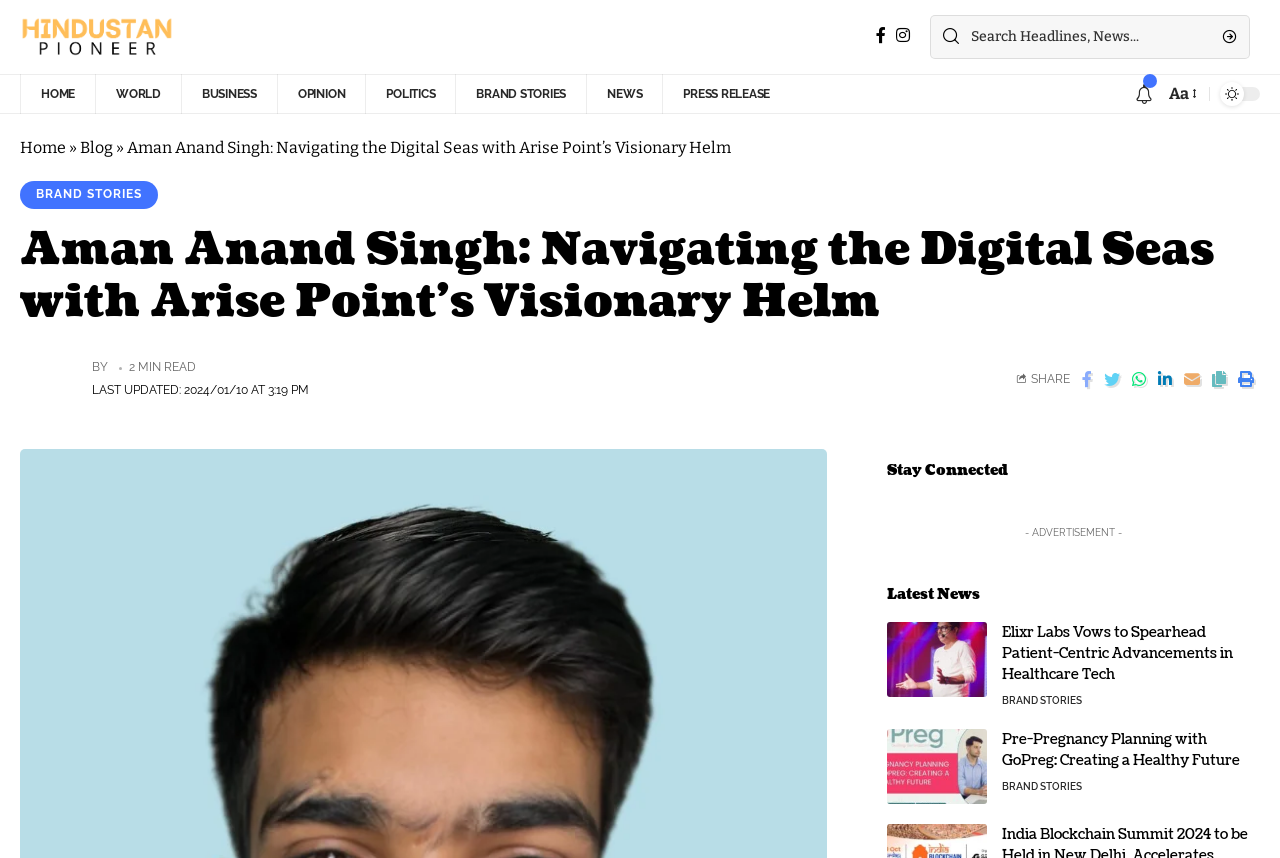Elaborate on the different components and information displayed on the webpage.

This webpage is about Aman Anand Singh, an alumnus of SRM Institute of Science and Technology, who is navigating the digital seas with Arise Point's visionary helm. 

At the top left corner, there is a logo of Hindustan Pioneer, which is also a link. Next to it, there are two social media icons. On the top right corner, there is a search bar with a search button. 

Below the search bar, there is a main menu with links to different sections of the website, including HOME, WORLD, BUSINESS, OPINION, POLITICS, BRAND STORIES, and NEWS. 

The main content of the webpage is an article about Aman Anand Singh, with a heading and a subheading. The article has a "READ MORE" link at the bottom. 

On the right side of the article, there are social media sharing links and a "SHARE" button. Below the article, there is a section titled "Stay Connected" and another section titled "Latest News" with links to other news articles. 

The latest news section has three news articles, each with a heading and a link to the full article. The articles are about Elixr Labs' advancements in healthcare tech and pre-pregnancy planning with GoPreg.